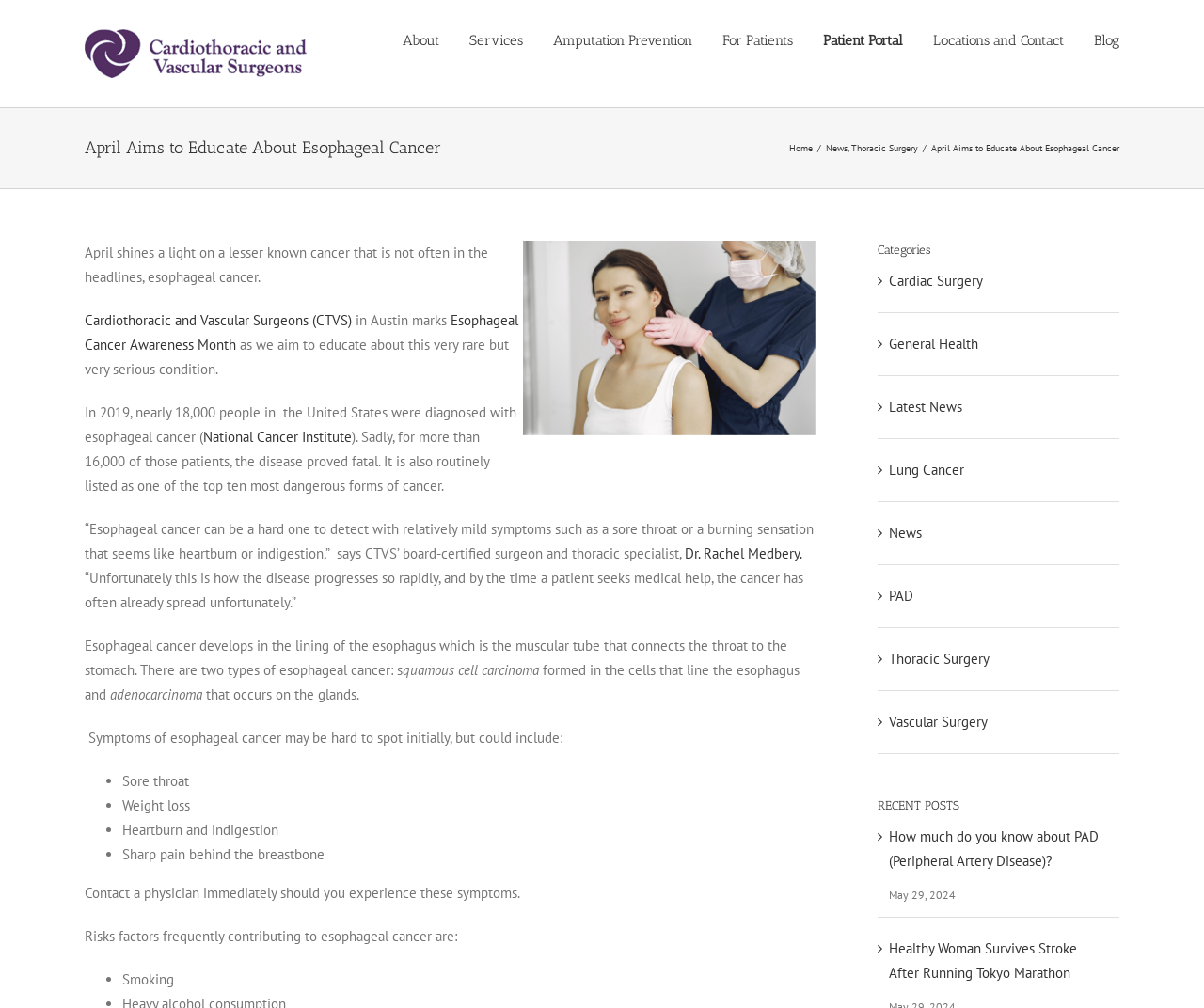Identify the bounding box coordinates of the area you need to click to perform the following instruction: "Check the recent post about PAD (Peripheral Artery Disease)".

[0.738, 0.809, 0.922, 0.876]